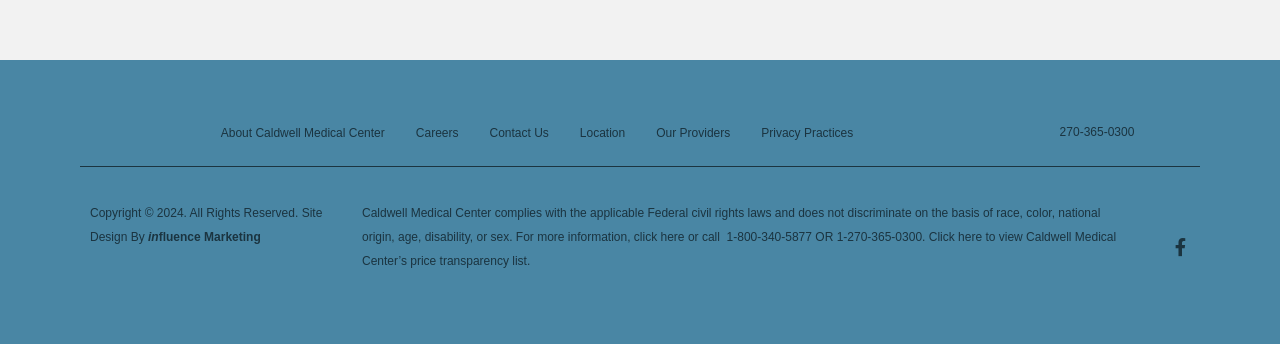Respond to the question below with a single word or phrase:
What is the phone number to call for more information?

1-800-340-5877